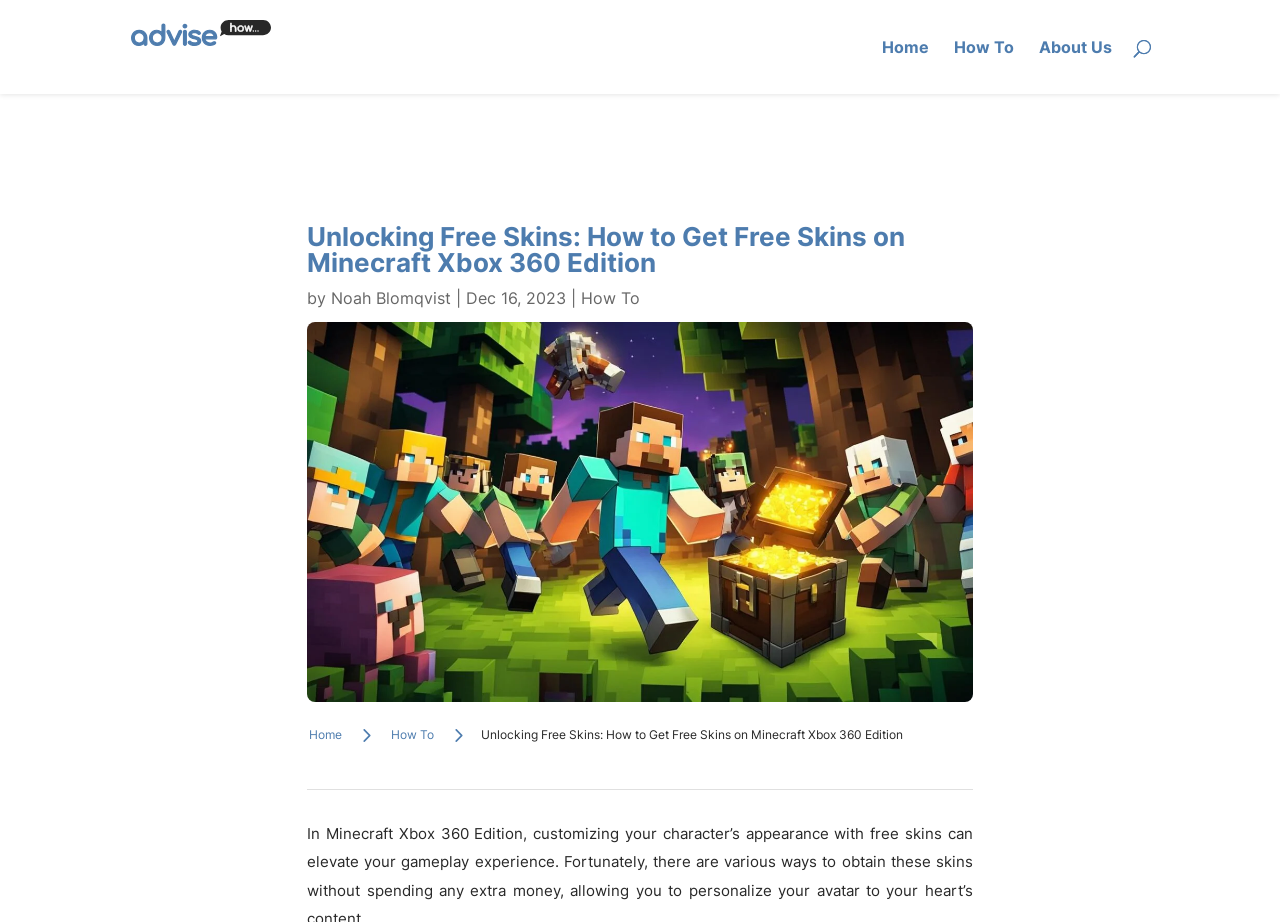Highlight the bounding box coordinates of the element that should be clicked to carry out the following instruction: "click on the 'Home' link". The coordinates must be given as four float numbers ranging from 0 to 1, i.e., [left, top, right, bottom].

[0.689, 0.043, 0.726, 0.102]